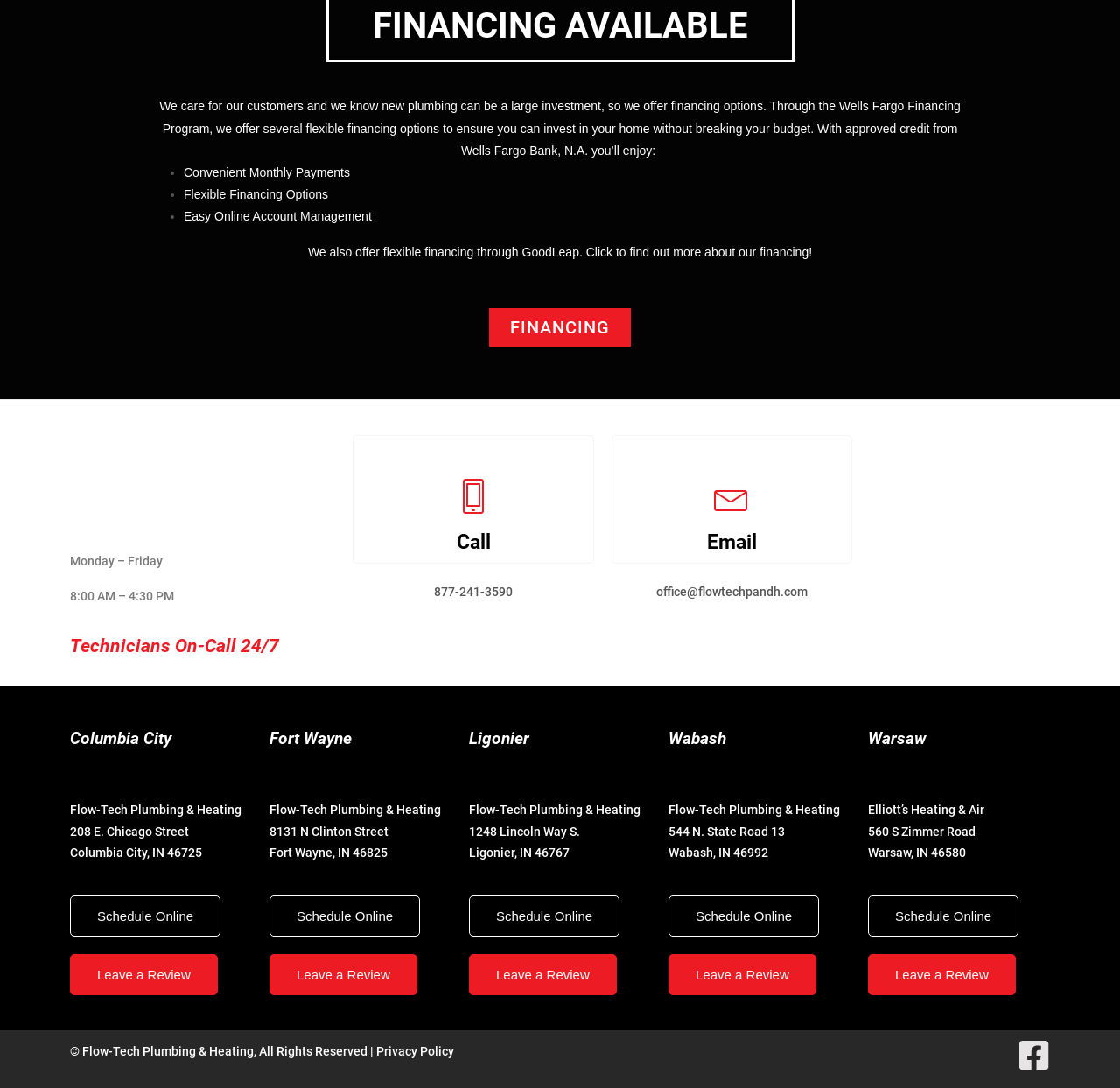Determine the bounding box coordinates of the region that needs to be clicked to achieve the task: "Leave a review for the Columbia City location".

[0.062, 0.877, 0.194, 0.915]